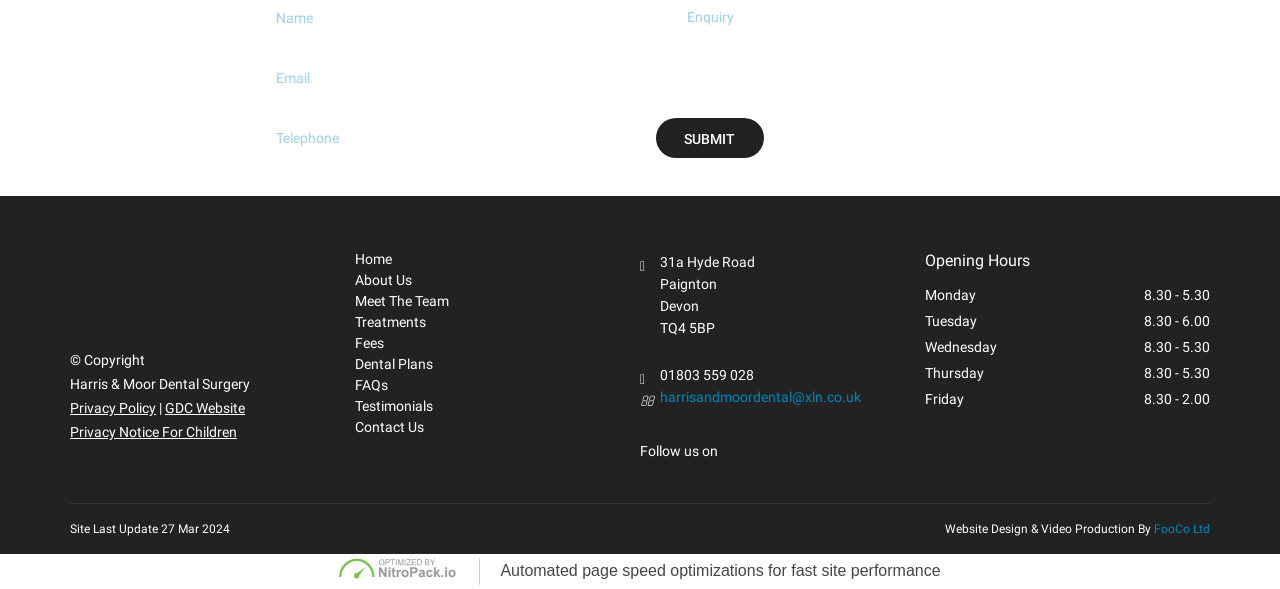Predict the bounding box of the UI element that fits this description: "Meet The Team".

[0.277, 0.497, 0.351, 0.525]